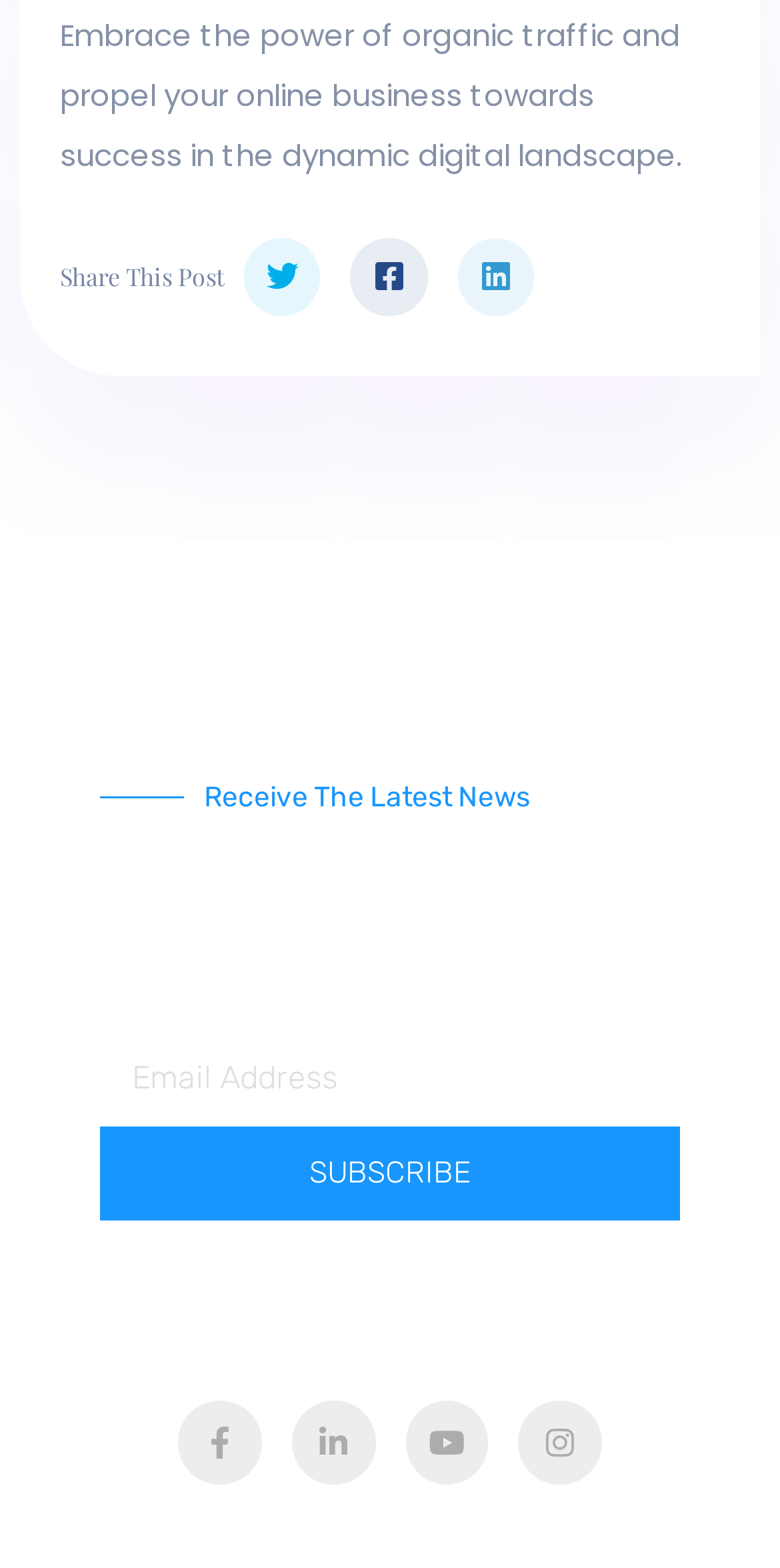Find the bounding box coordinates of the element I should click to carry out the following instruction: "Find us on Facebook".

[0.229, 0.893, 0.336, 0.946]